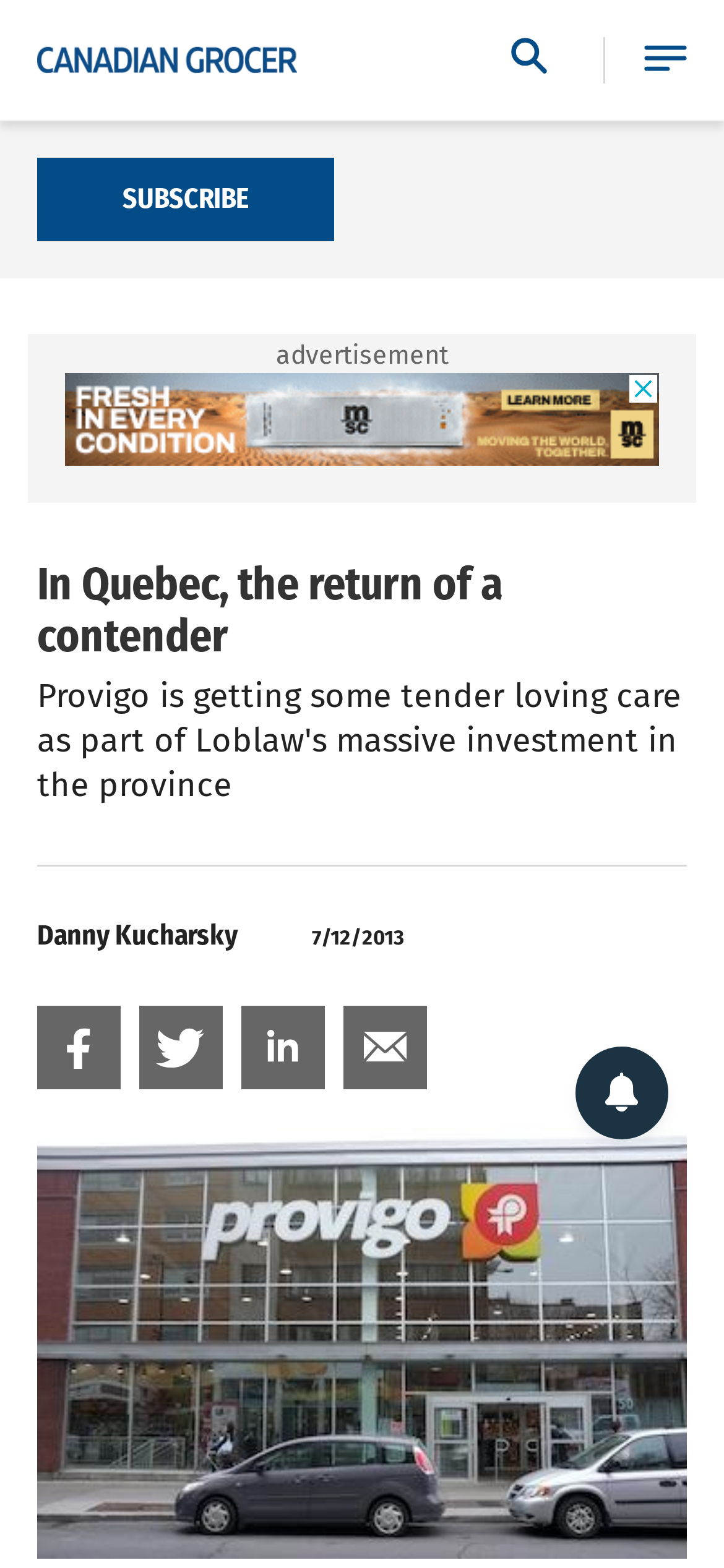Provide a brief response using a word or short phrase to this question:
What is the author of the article?

Danny Kucharsky